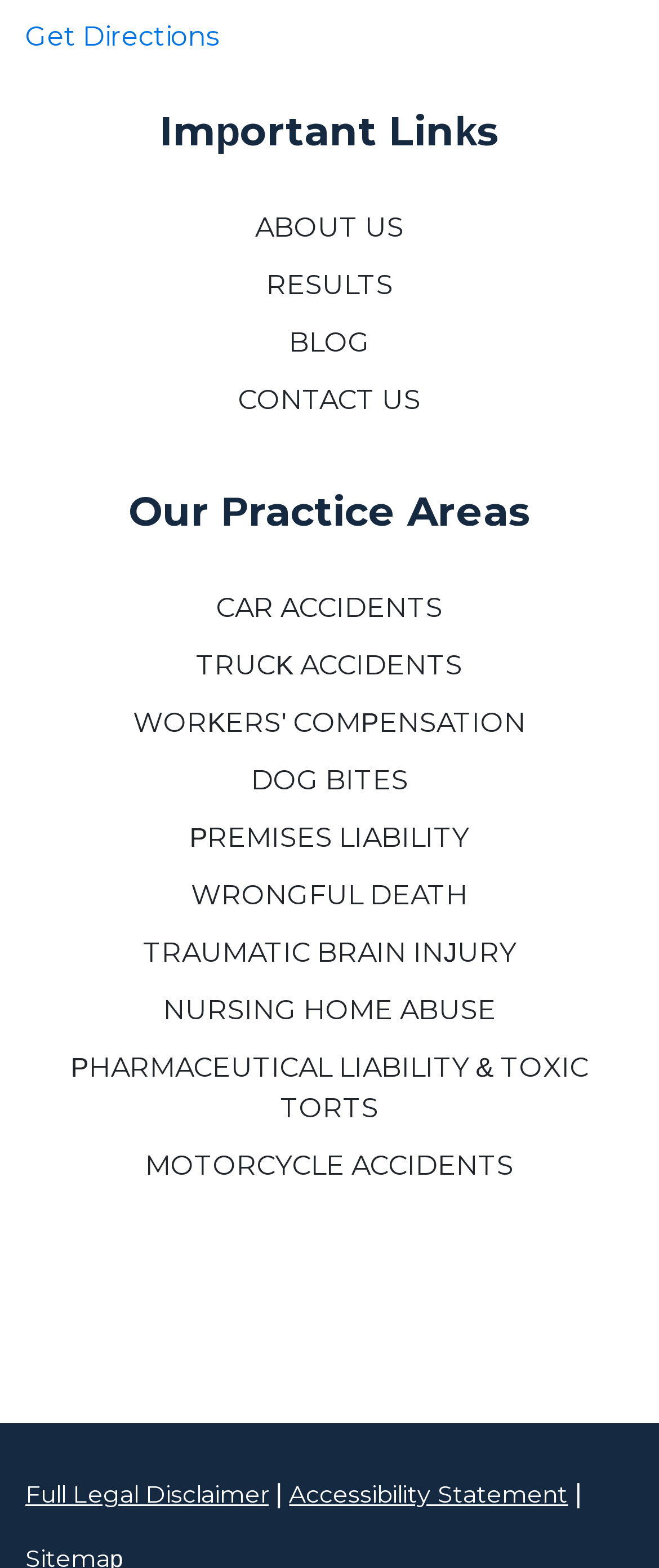Please identify the bounding box coordinates for the region that you need to click to follow this instruction: "Learn about ARPneuro Therapy".

None